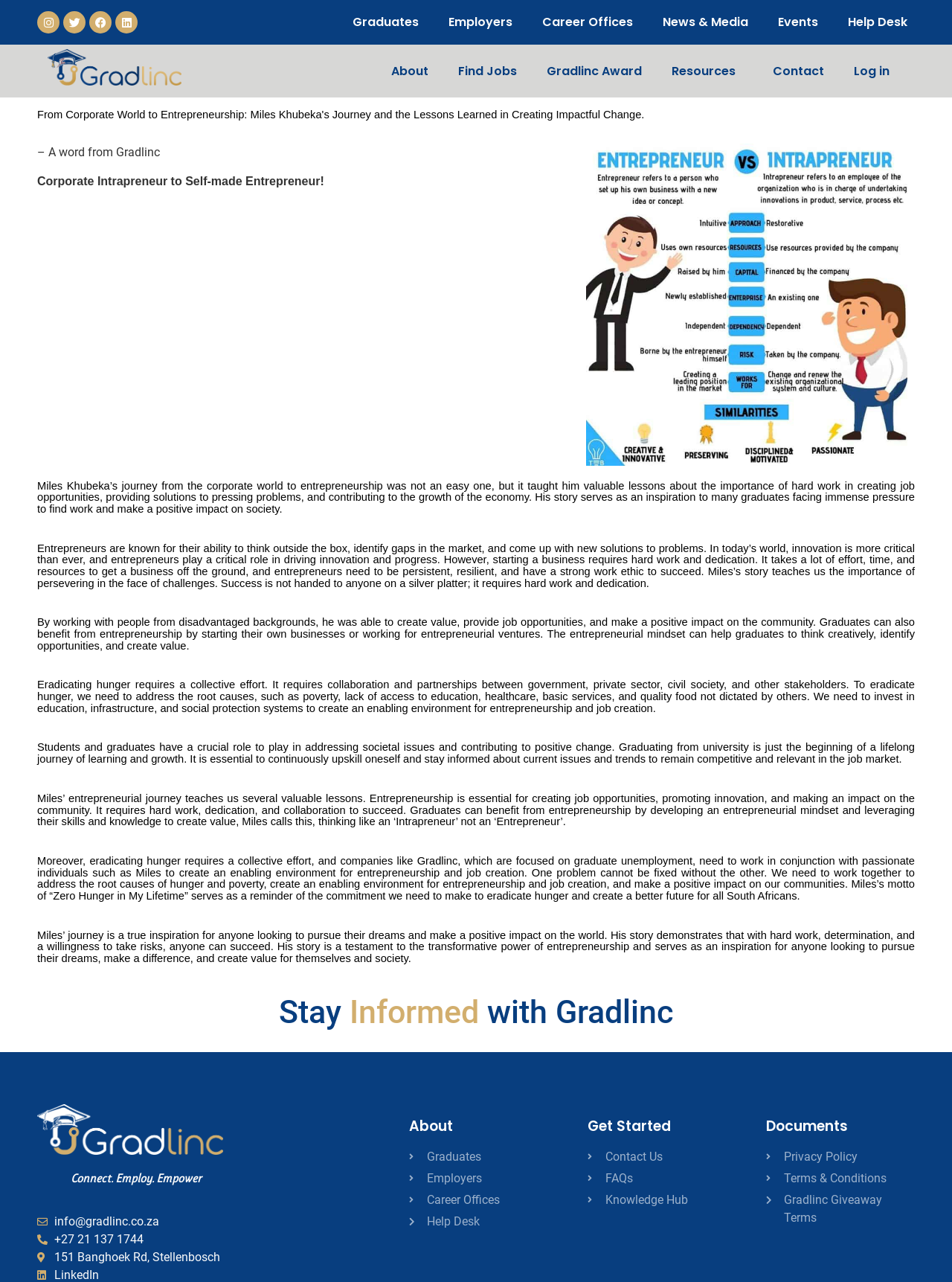What is the contact email address of Gradlinc?
Refer to the screenshot and answer in one word or phrase.

info@gradlinc.co.za